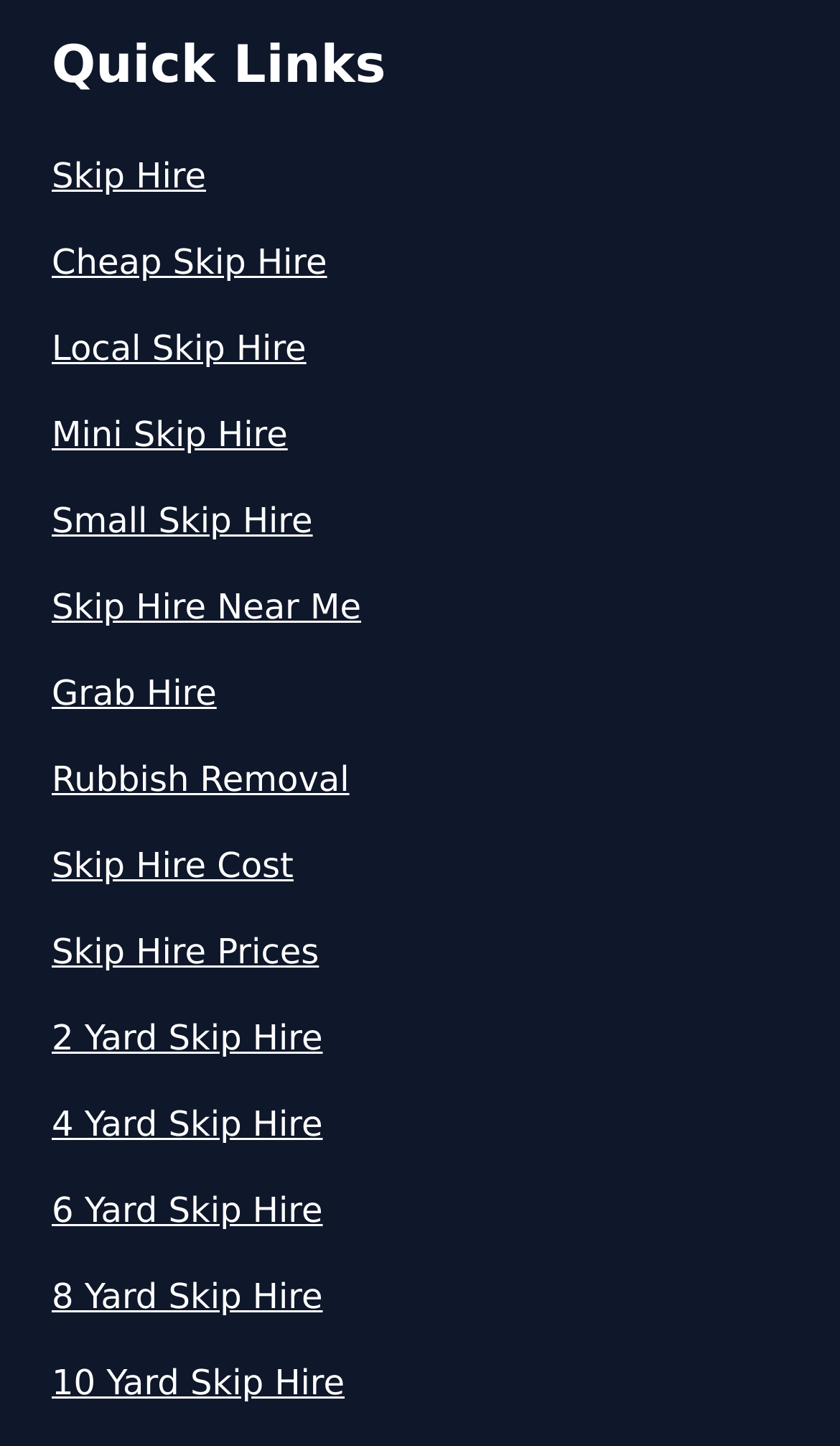What is the last link under 'Quick Links'?
Please provide a detailed answer to the question.

I looked at the last link under the 'Quick Links' heading and found that it is '10 Yard Skip Hire'.